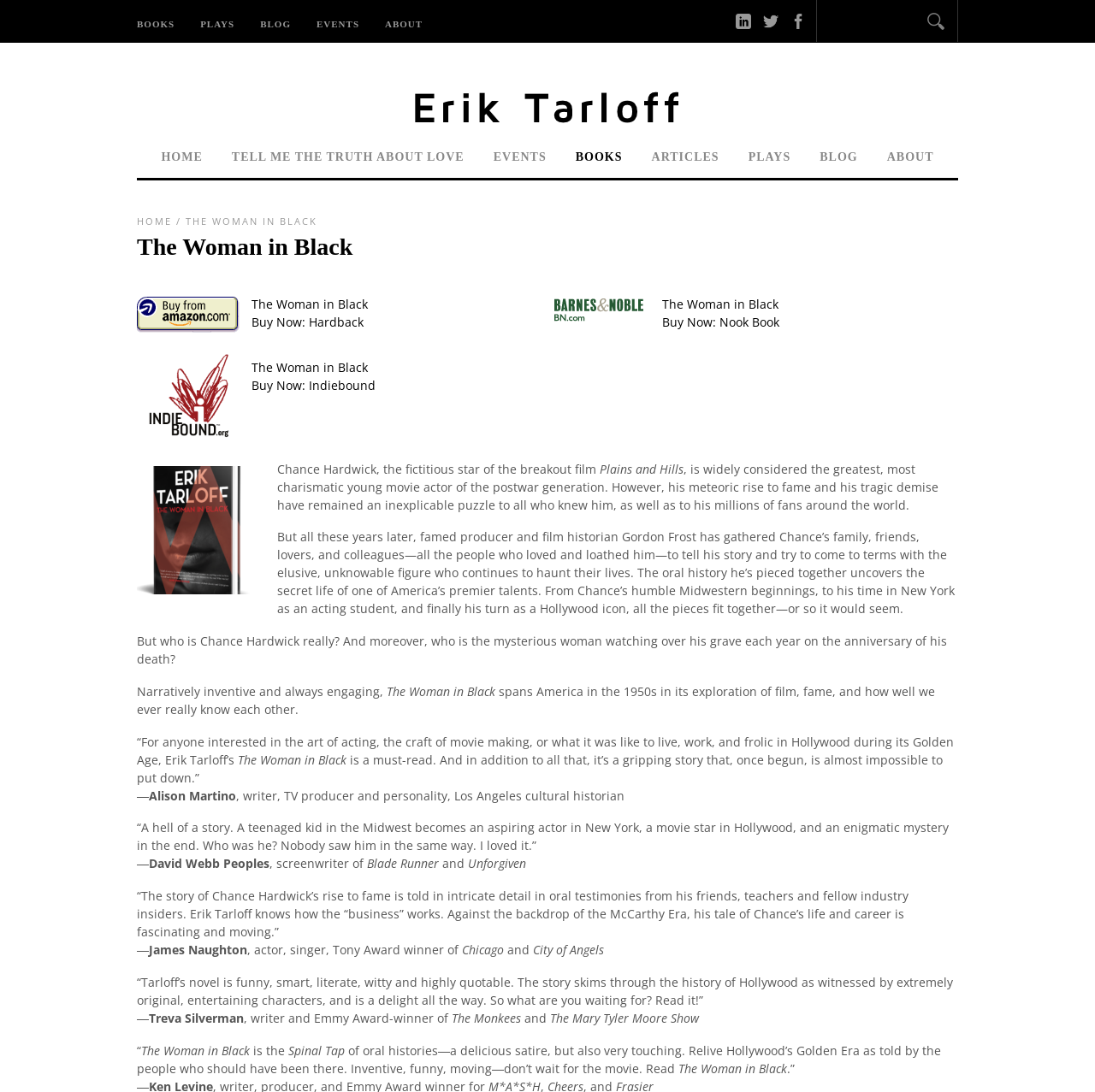What is the time period mentioned in the book?
Look at the image and respond with a single word or a short phrase.

1950s